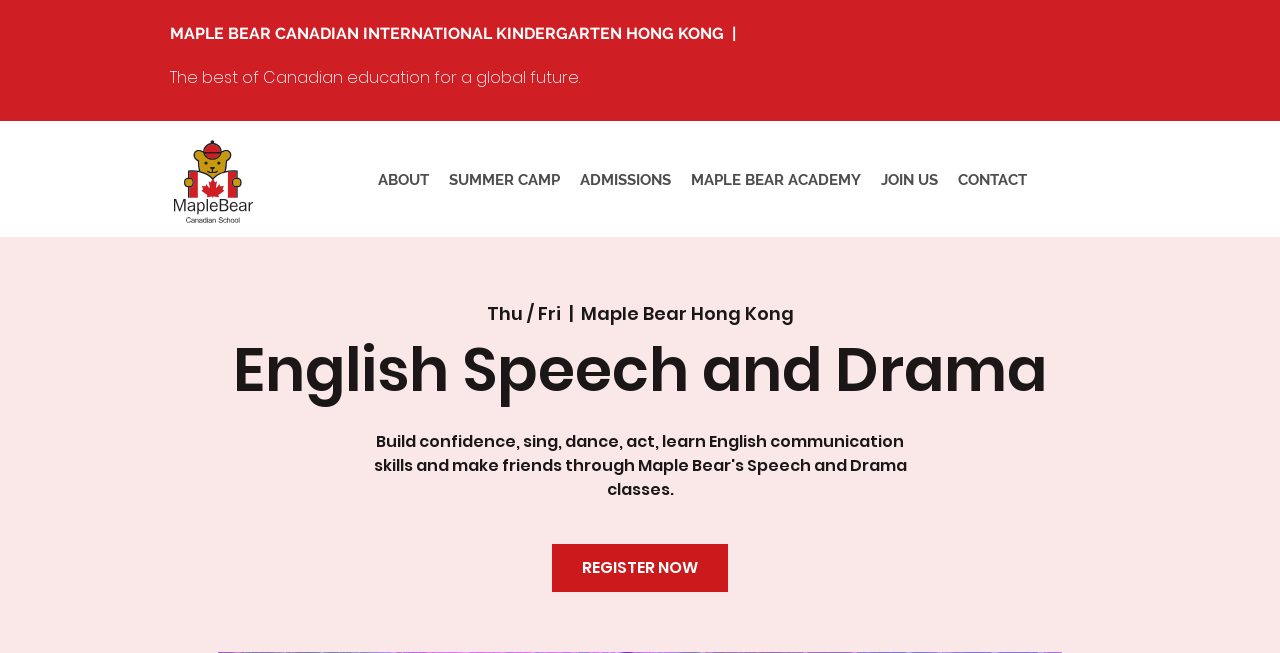Point out the bounding box coordinates of the section to click in order to follow this instruction: "View 'SUMMER CAMP' information".

[0.343, 0.253, 0.445, 0.299]